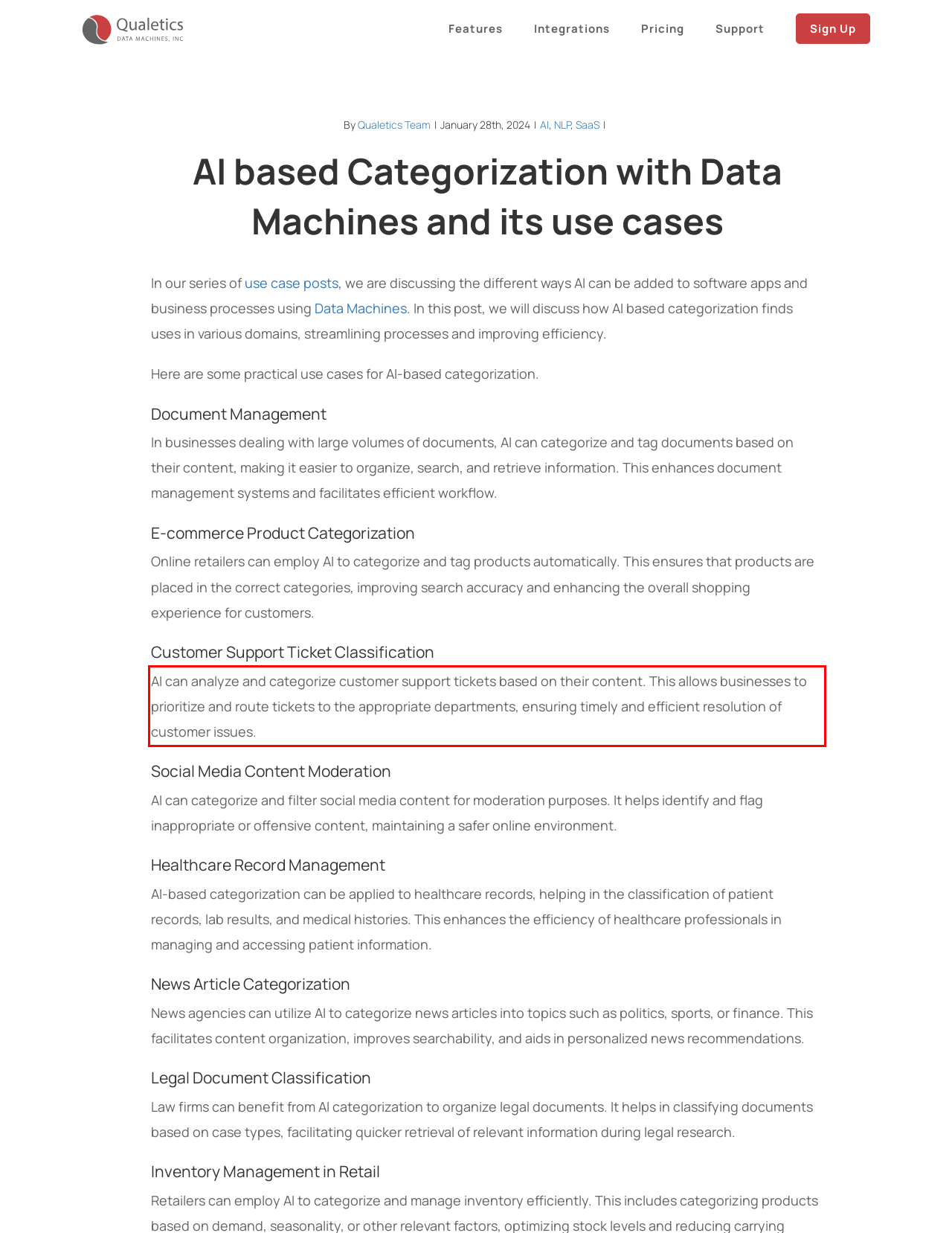Locate the red bounding box in the provided webpage screenshot and use OCR to determine the text content inside it.

AI can analyze and categorize customer support tickets based on their content. This allows businesses to prioritize and route tickets to the appropriate departments, ensuring timely and efficient resolution of customer issues.